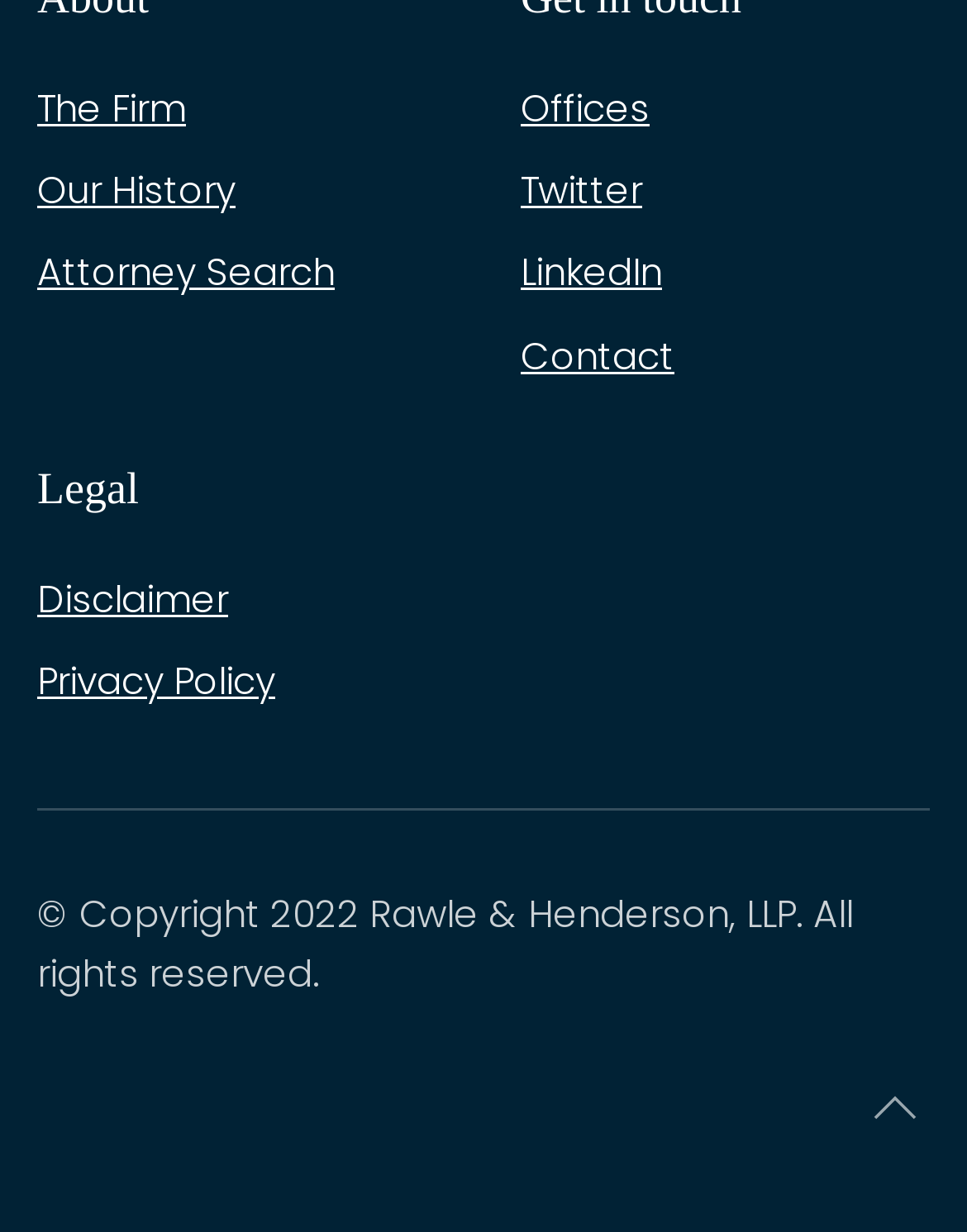Answer the question below using just one word or a short phrase: 
What is the purpose of the 'Back to Top' link?

To go back to the top of the page